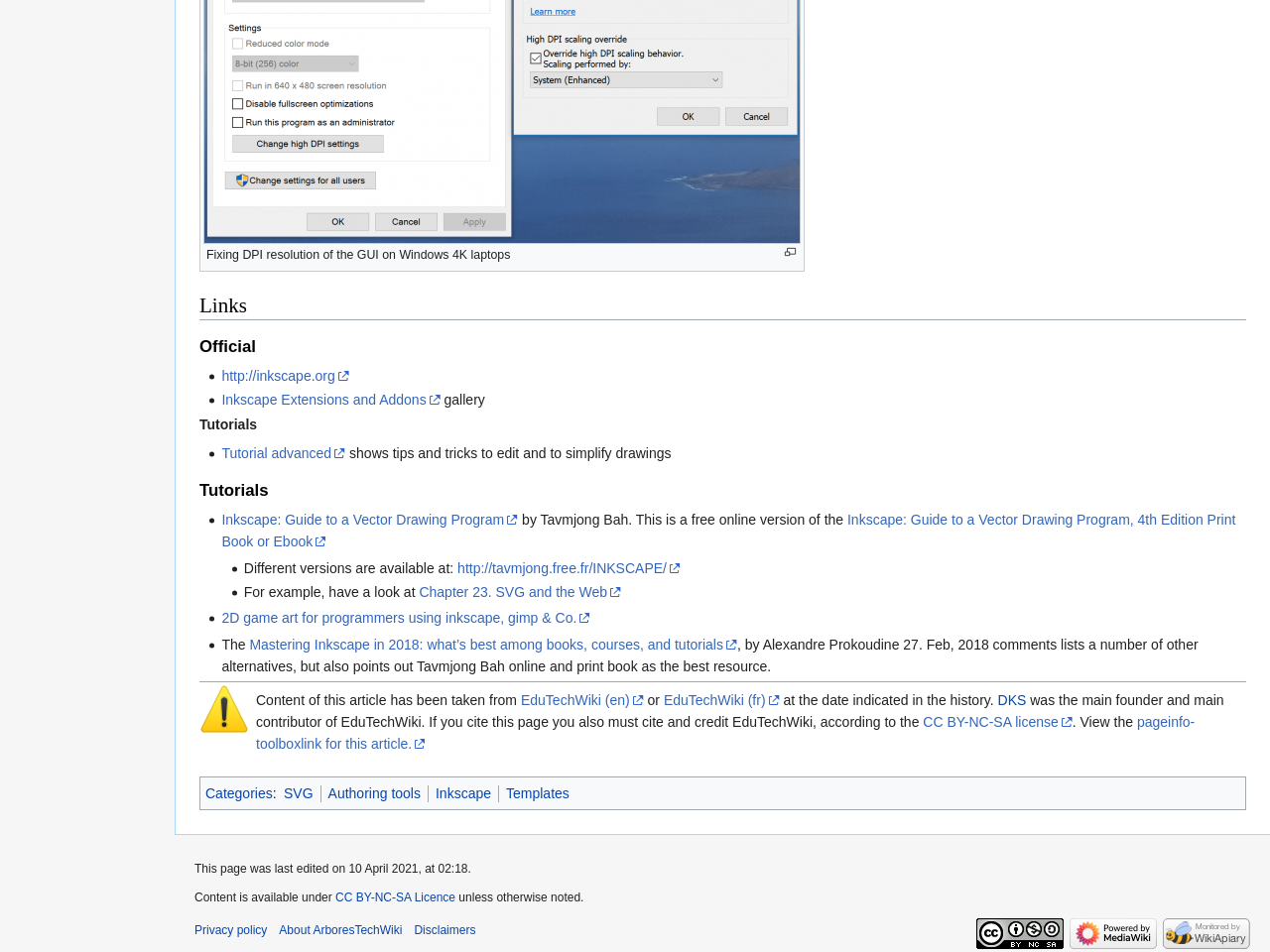Specify the bounding box coordinates (top-left x, top-left y, bottom-right x, bottom-right y) of the UI element in the screenshot that matches this description: DKS

[0.786, 0.723, 0.808, 0.74]